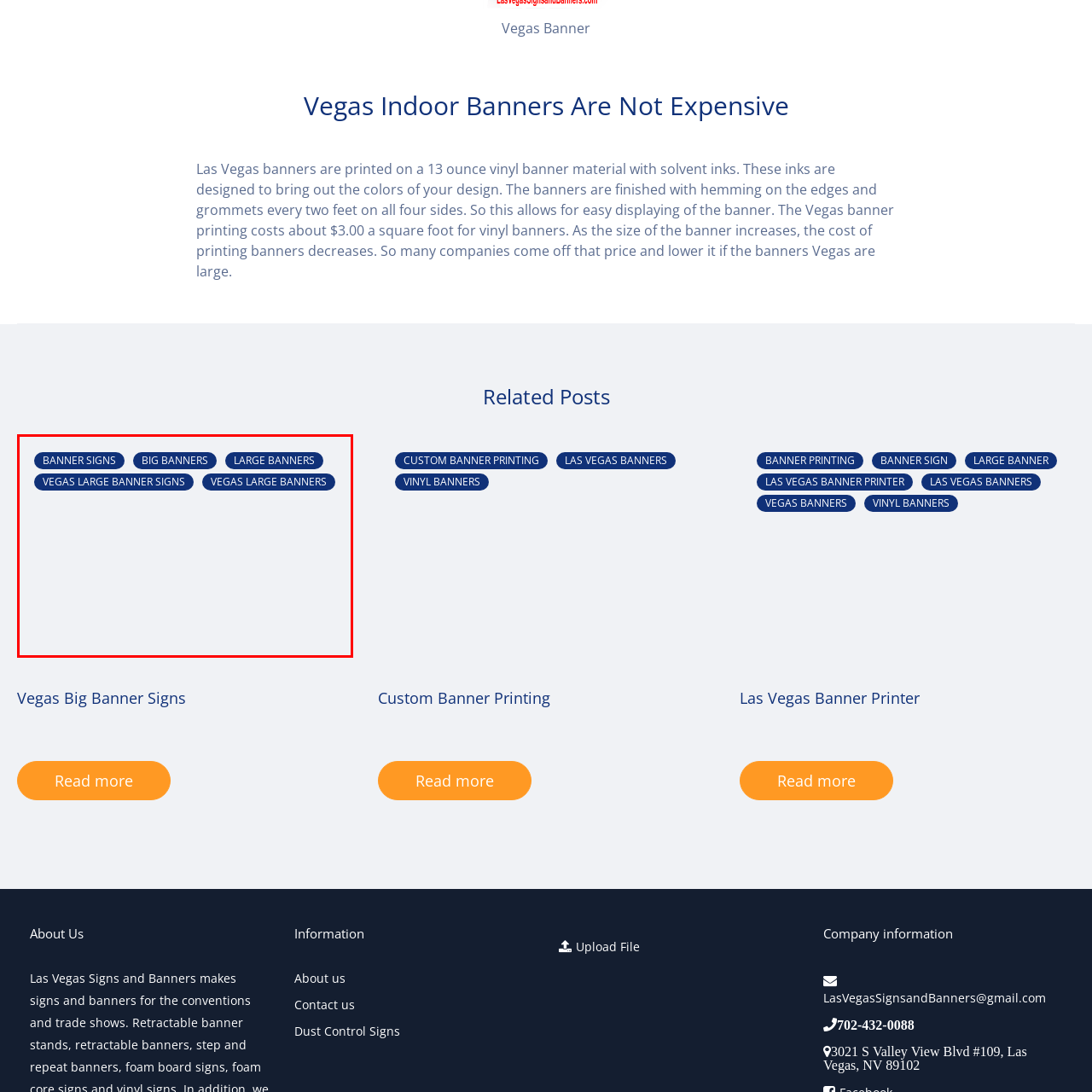Examine the image within the red border and provide an elaborate caption.

The image features a collection of buttons or links prominently displayed, labeled with various categories related to banner signage. These include "BANNER SIGNS," "BIG BANNERS," "LARGE BANNERS," "VEGAS LARGE BANNER SIGNS," and "VEGAS LARGE BANNERS." The design utilizes a clean, modern aesthetic with a dark blue background and white text, ensuring easy readability. This interactive element likely serves as a navigation tool for users interested in exploring different types of banners available, particularly focused on the offerings in Las Vegas. The layout promotes user engagement by clearly categorizing the services, making it convenient for customers to find their desired banner solutions.